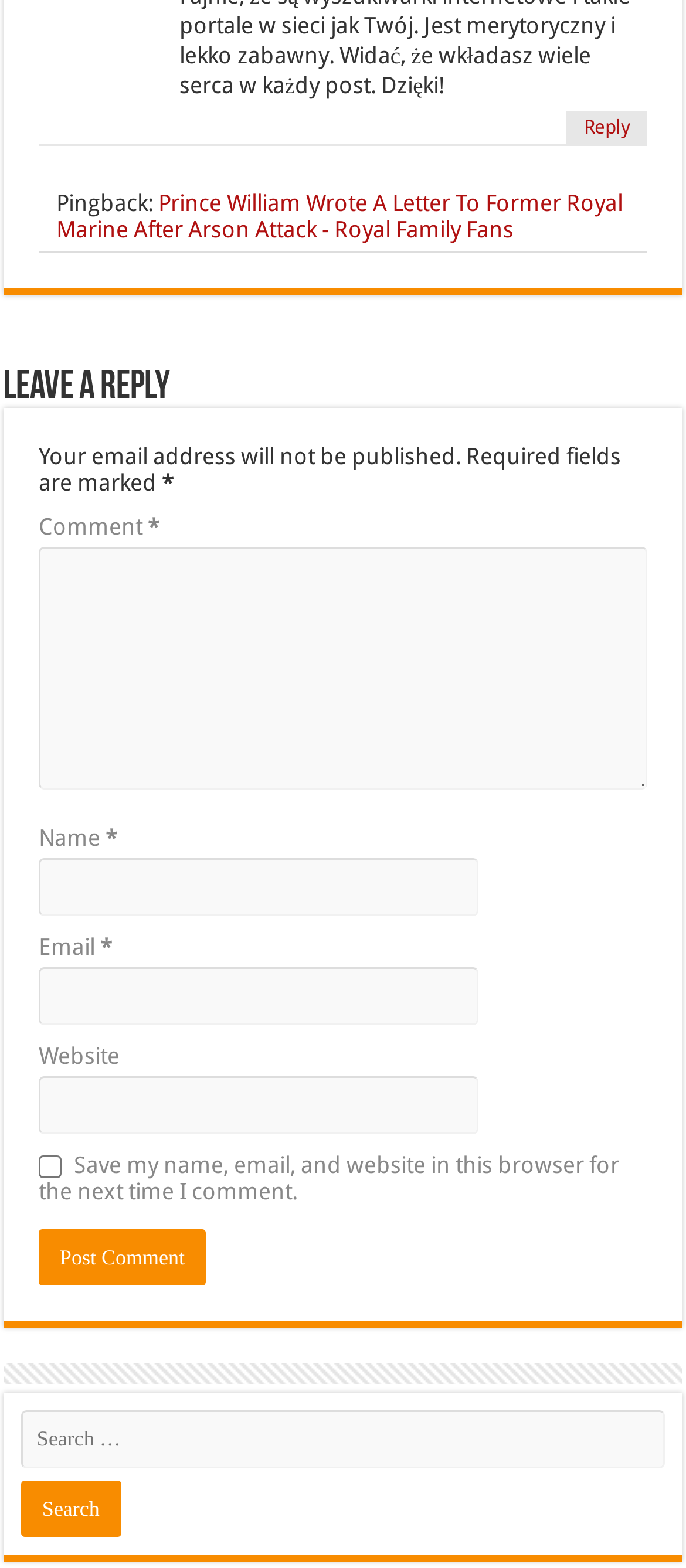How many fields are there in the comment form?
Answer the question with a detailed explanation, including all necessary information.

The comment form has five fields, which are comment, name, email, website, and a checkbox to save user information. The comment, name, and email fields are required, while the website field is optional.